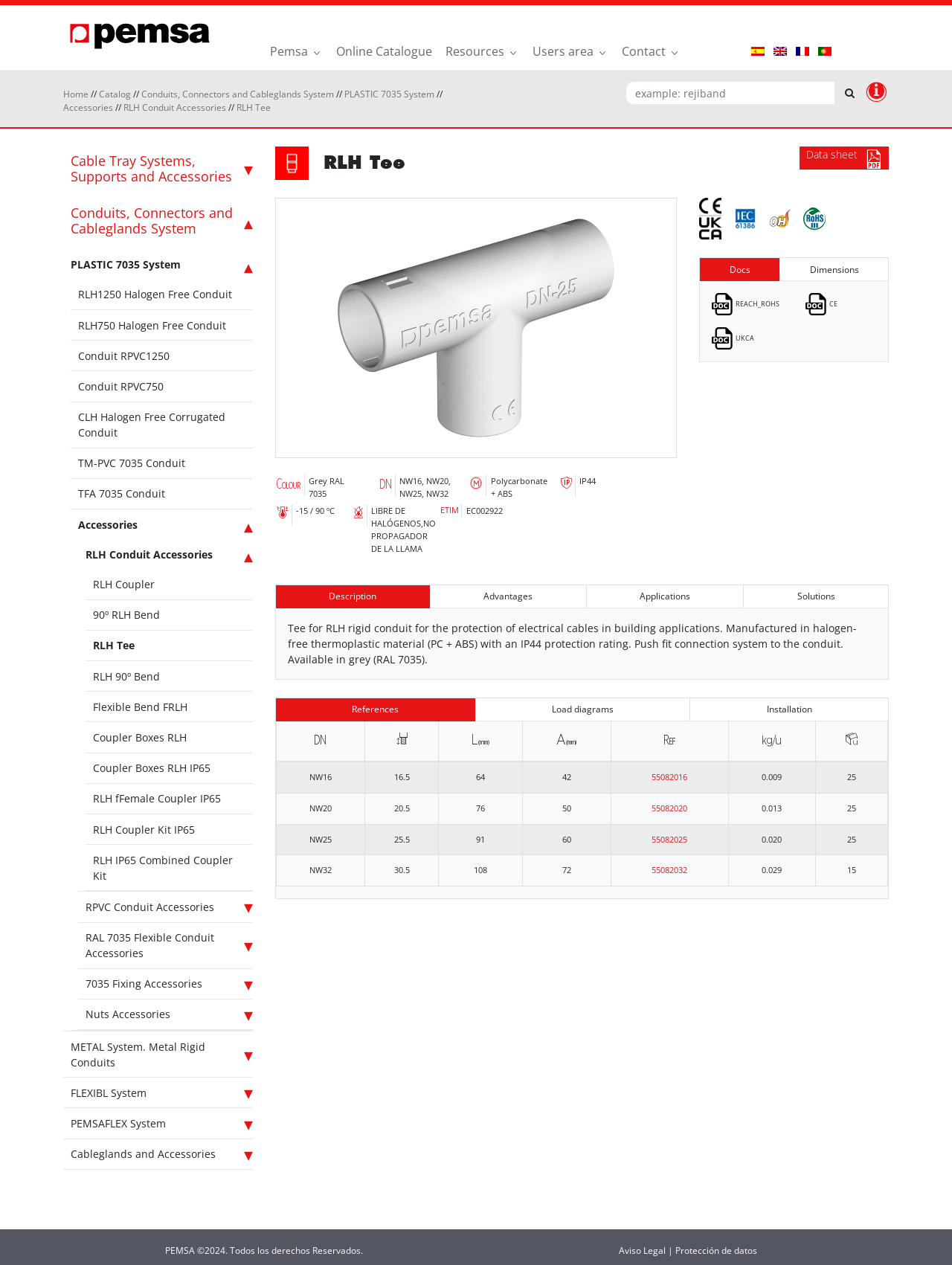Please specify the bounding box coordinates of the area that should be clicked to accomplish the following instruction: "Go to the Company page". The coordinates should consist of four float numbers between 0 and 1, i.e., [left, top, right, bottom].

[0.282, 0.051, 0.438, 0.076]